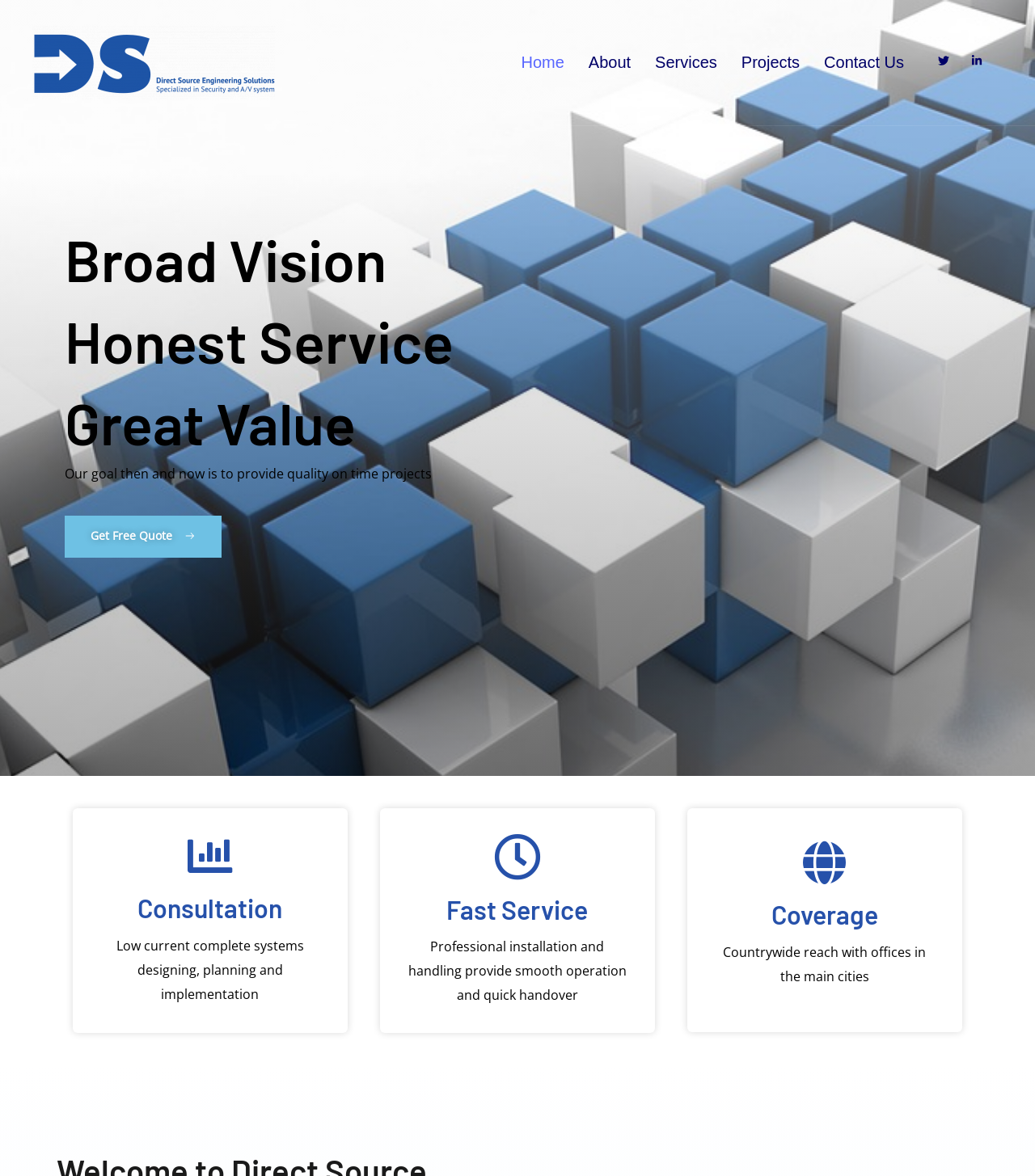Locate the bounding box coordinates of the UI element described by: "Get Free Quote". The bounding box coordinates should consist of four float numbers between 0 and 1, i.e., [left, top, right, bottom].

[0.062, 0.439, 0.214, 0.474]